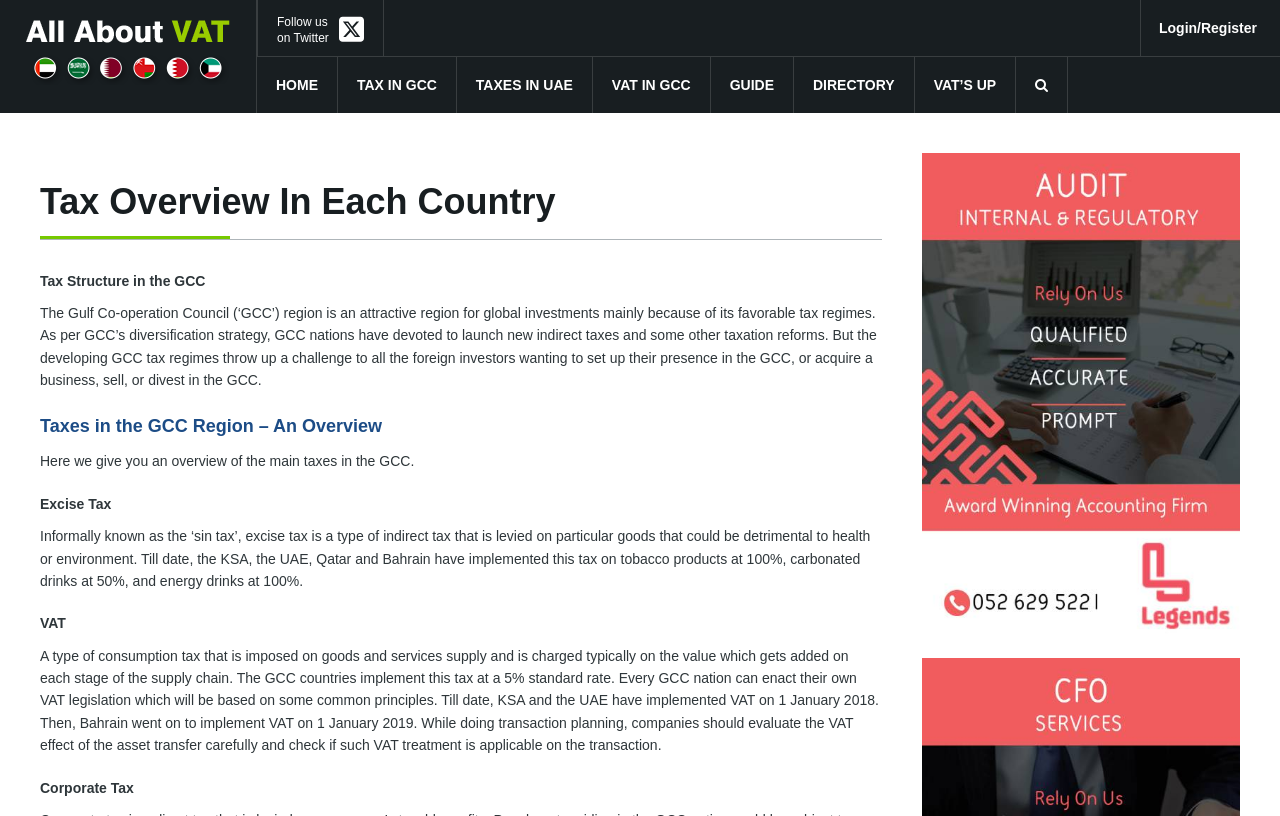Summarize the webpage comprehensively, mentioning all visible components.

This webpage provides an overview of the main taxes in the Gulf Co-operation Council (GCC) region, which is an attractive region for global investments due to its favorable tax regimes. 

At the top left of the page, there is a heading "VAT In UAE" with a link and an image beside it. Below this, there are several links to different pages, including "HOME", "TAX IN GCC", "TAXES IN UAE", "VAT IN GCC", "GUIDE", "DIRECTORY", and "VAT'S UP". These links are aligned horizontally and take up a significant portion of the top section of the page.

On the top right, there are three links: "Follow us on Twitter" with a small image, "Login/Register", and a search bar. 

The main content of the page is divided into sections, each with a heading. The first section is "Tax Overview In Each Country", followed by "Tax Structure in the GCC", which provides an introduction to the GCC region and its tax regimes. The next section, "Taxes in the GCC Region – An Overview", gives an overview of the main taxes in the GCC. 

Below this, there are sections dedicated to specific taxes, including "Excise Tax", "VAT", and "Corporate Tax". Each of these sections provides a brief description of the tax, its implementation, and its effects on businesses. 

At the bottom of the page, there is a large banner with a link to "Audit Service Banner" and an image.